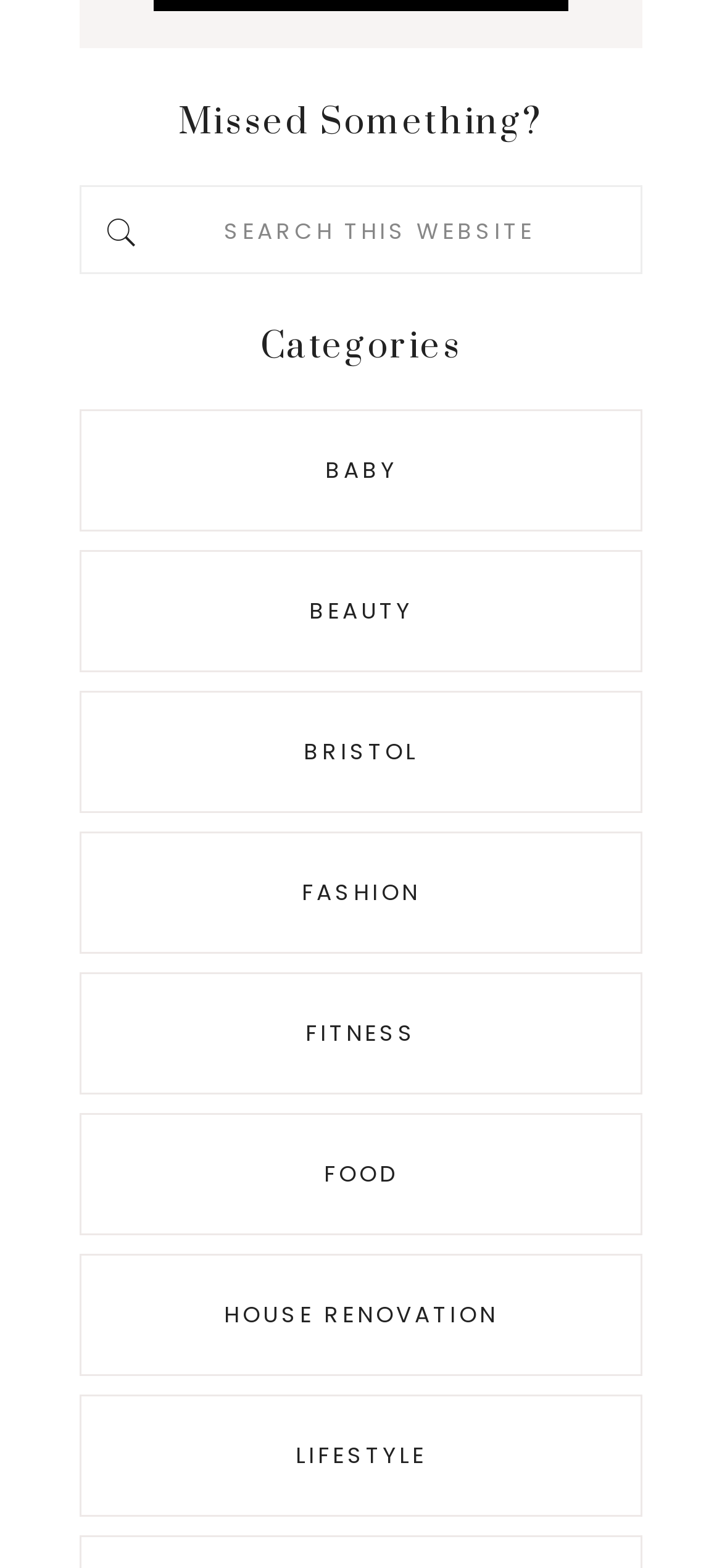Provide a one-word or short-phrase response to the question:
What is the first category listed?

BABY